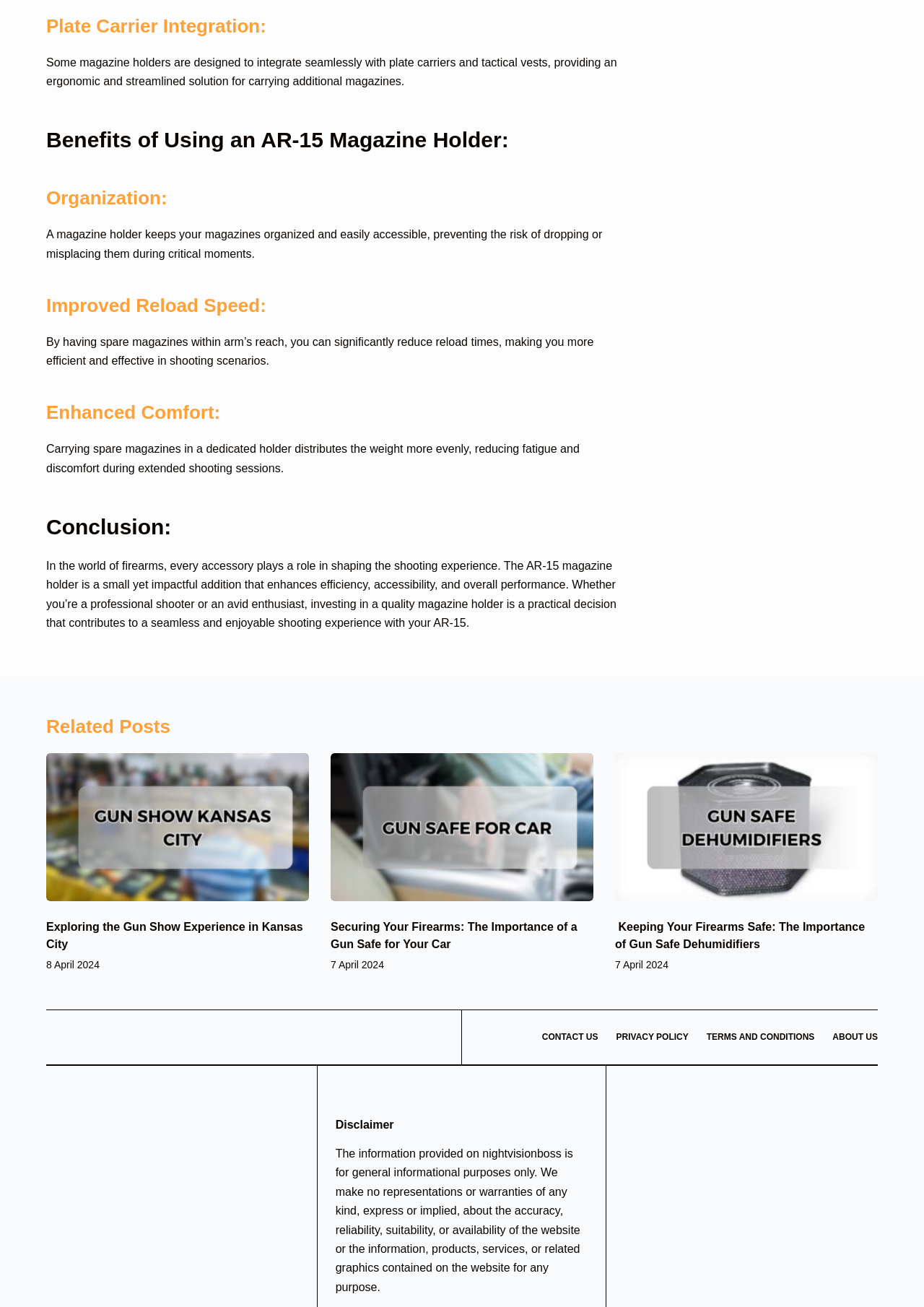Determine the bounding box coordinates for the area that should be clicked to carry out the following instruction: "Click on Contact link".

None